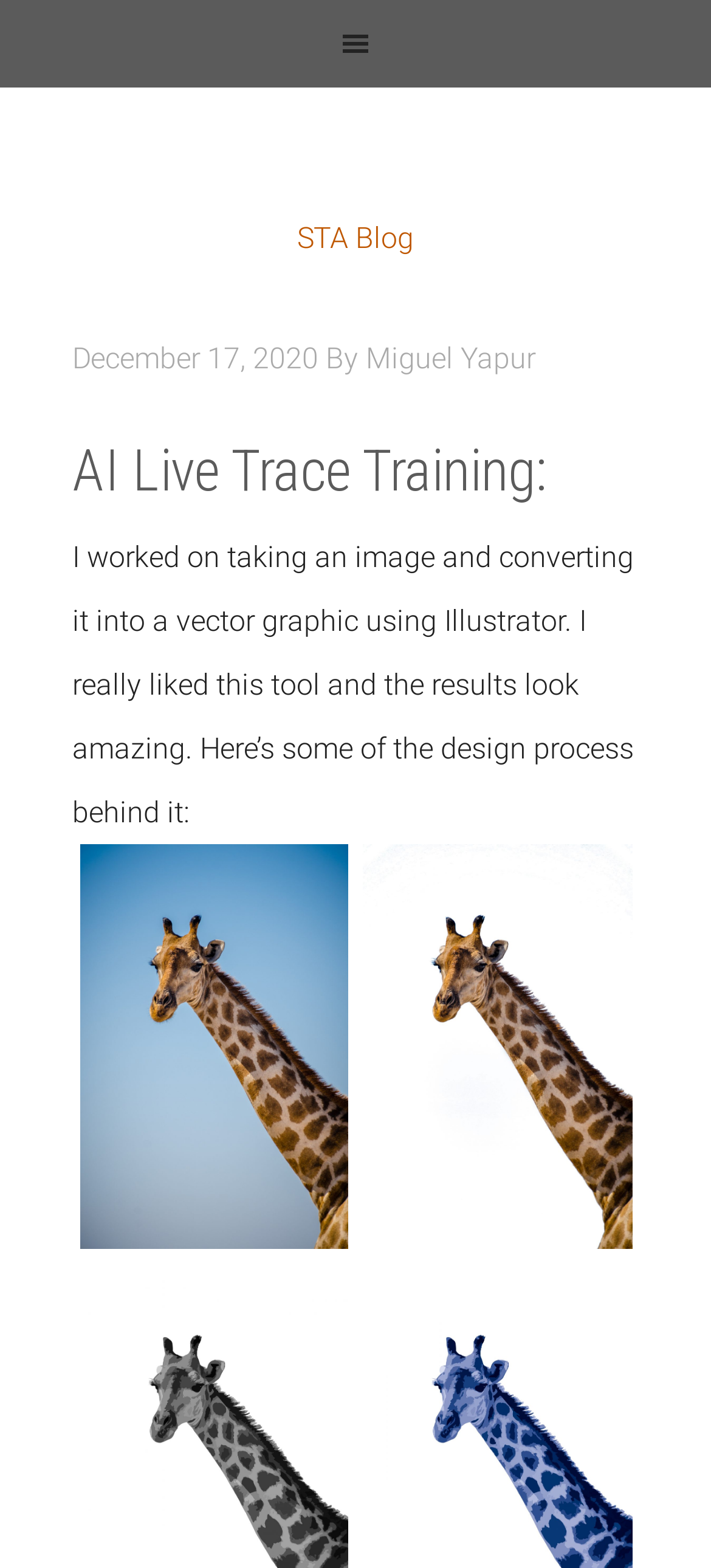How many figures are in the blog post?
Look at the image and respond with a one-word or short-phrase answer.

2